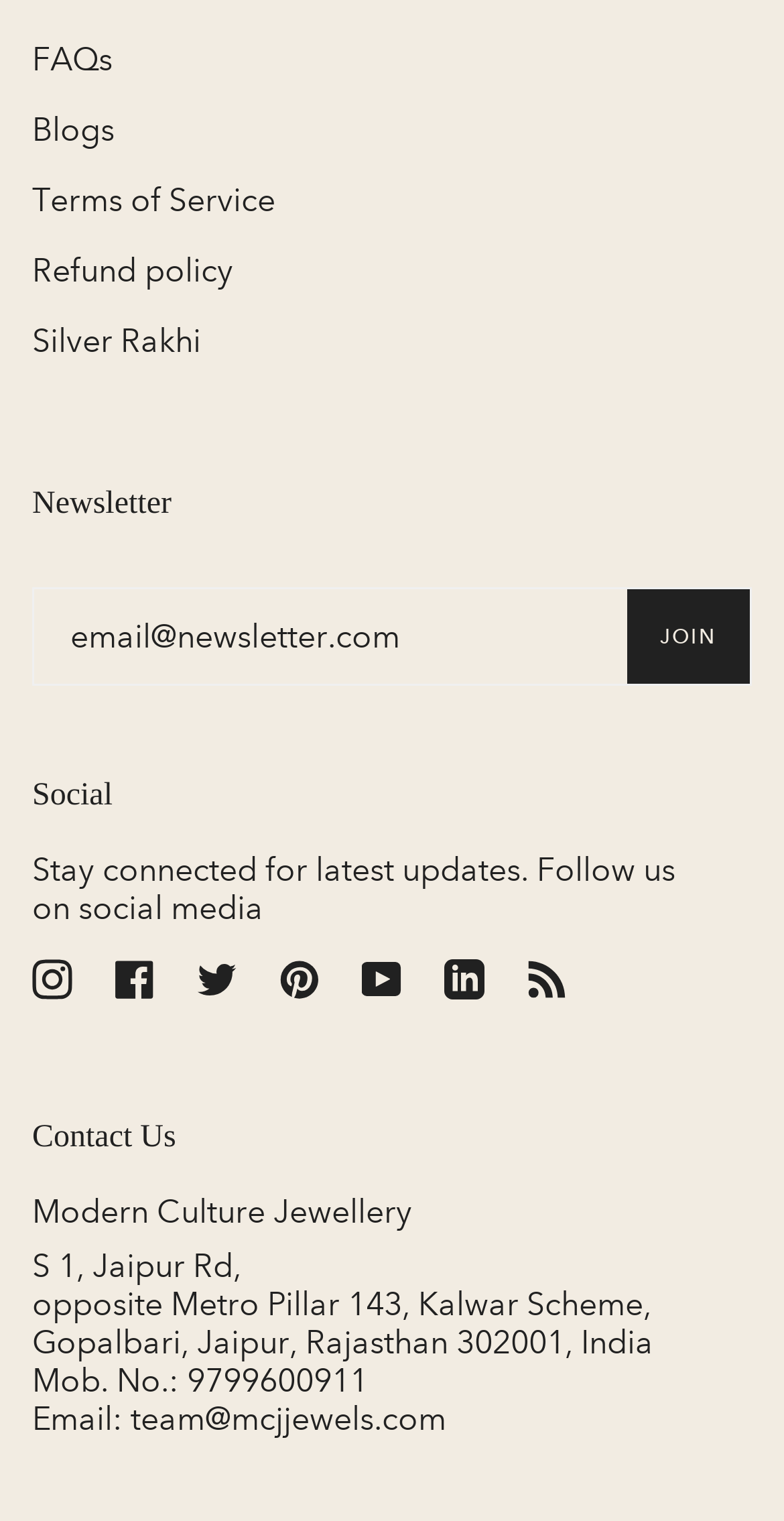What is the location of Modern Culture Jewellery?
Using the image, provide a concise answer in one word or a short phrase.

Jaipur, Rajasthan, India